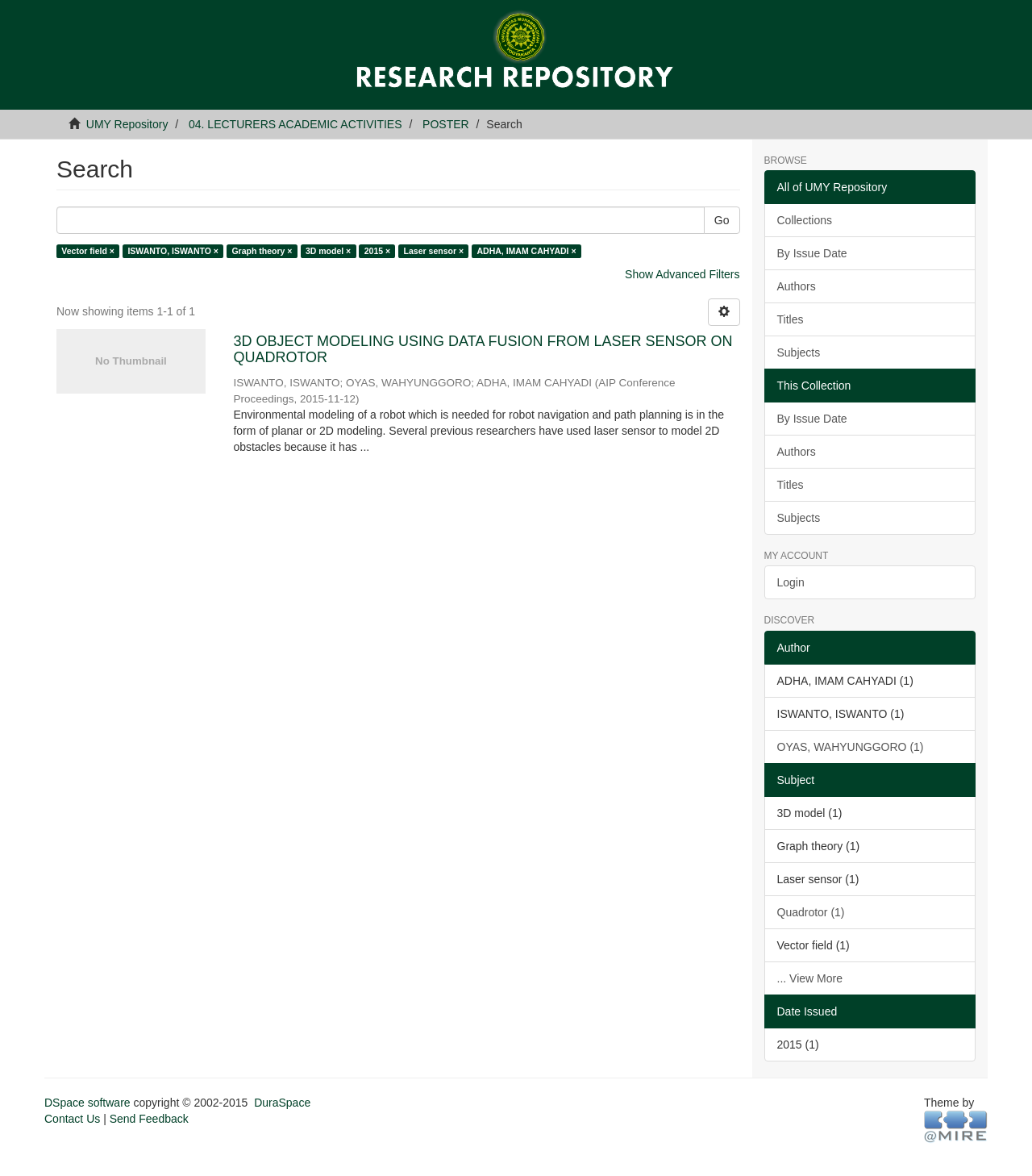Identify the bounding box coordinates of the specific part of the webpage to click to complete this instruction: "Go to News".

None